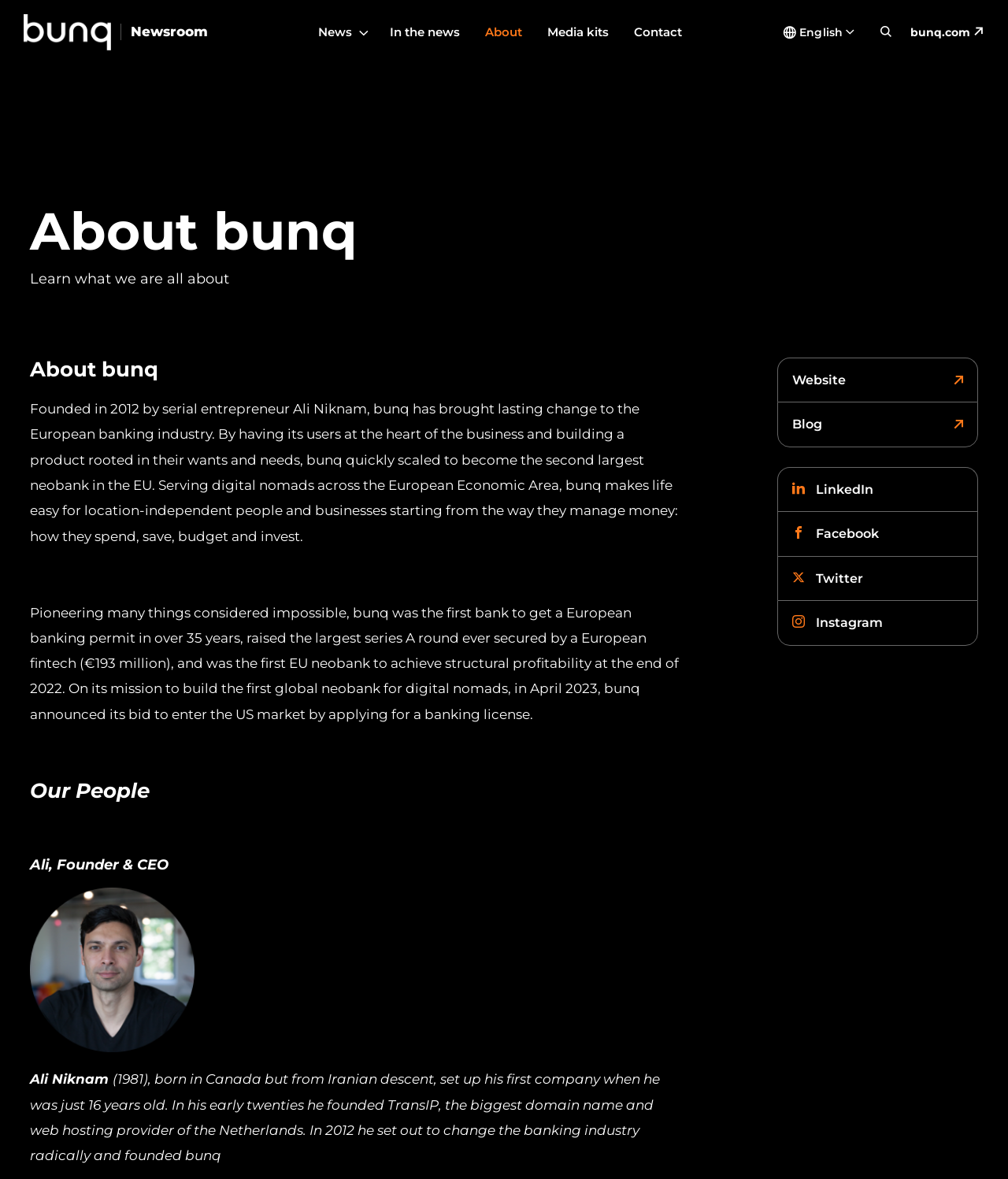Could you indicate the bounding box coordinates of the region to click in order to complete this instruction: "View Ali's LinkedIn profile".

[0.771, 0.396, 0.97, 0.434]